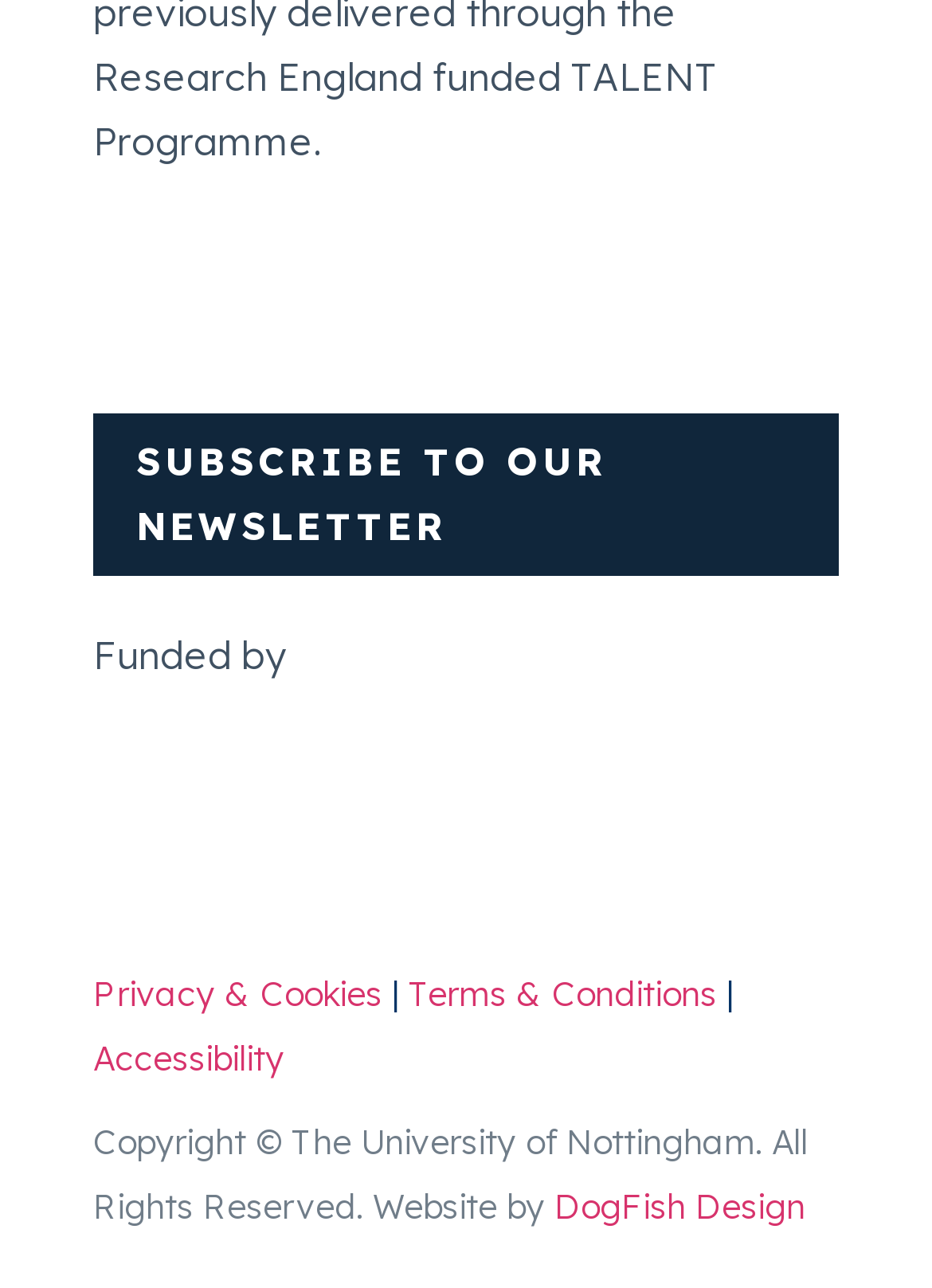What is the university that owns the copyright?
Answer the question with as much detail as possible.

I found the copyright information at the bottom of the webpage, which states 'Copyright © The University of Nottingham. All Rights Reserved.' This indicates that the university that owns the copyright is The University of Nottingham.